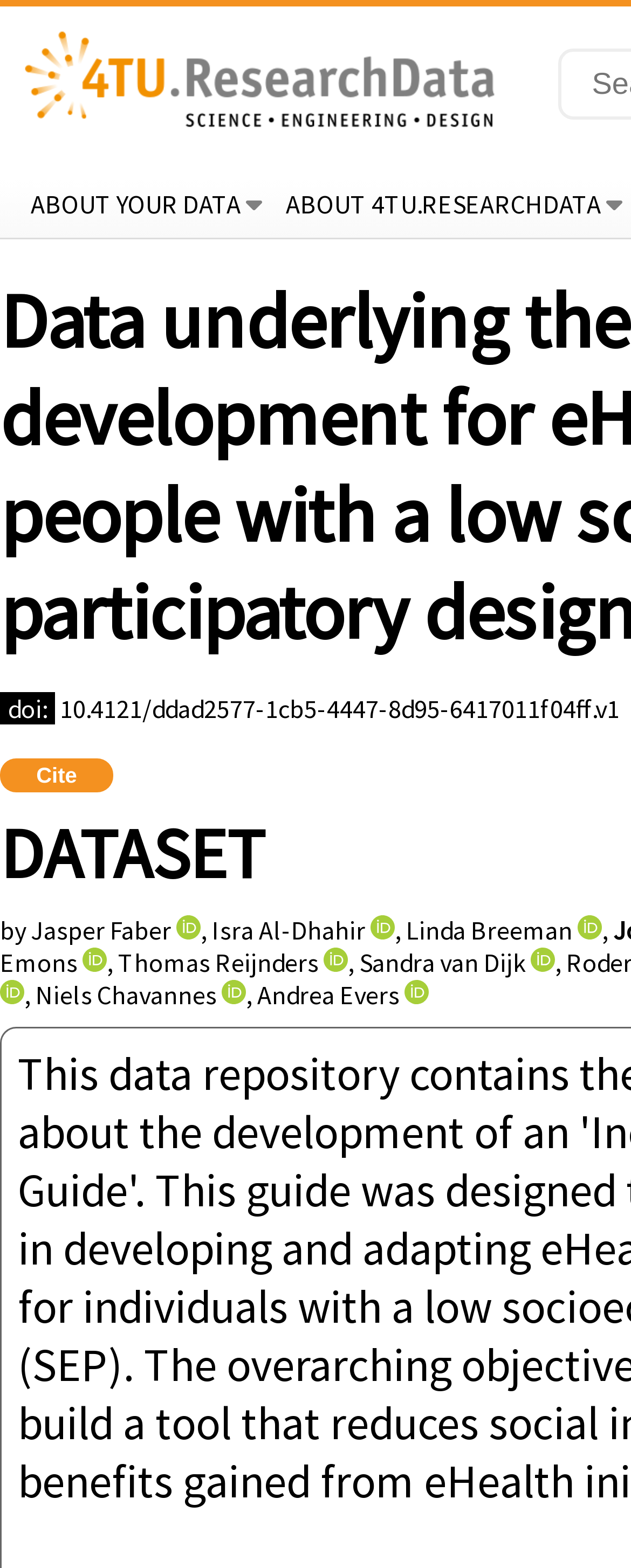Provide a short answer using a single word or phrase for the following question: 
What is the DOI of the dataset?

10.4121/ddad2577-1cb5-4447-8d95-6417011f04ff.v1